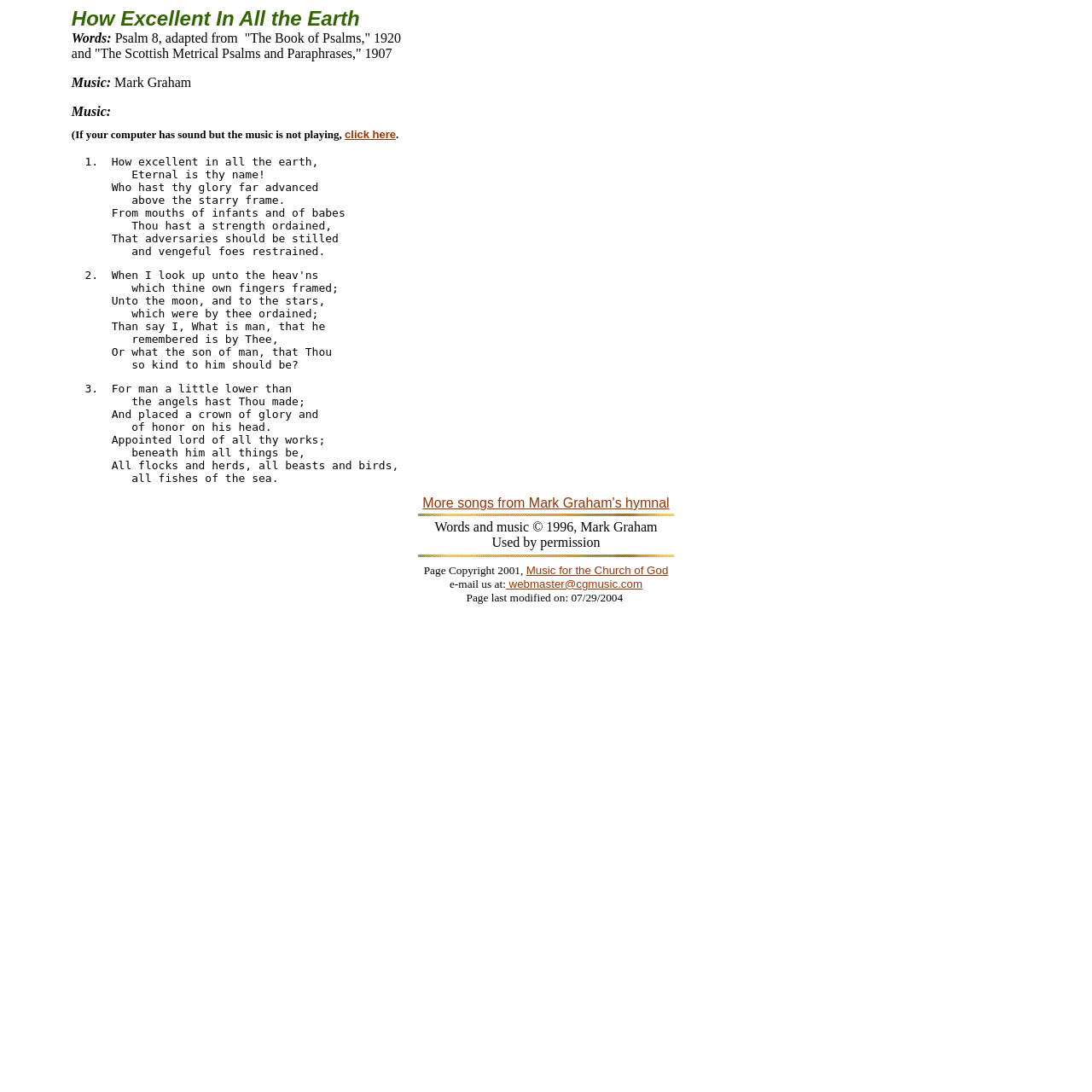What is the copyright year of the page?
Please answer using one word or phrase, based on the screenshot.

2001